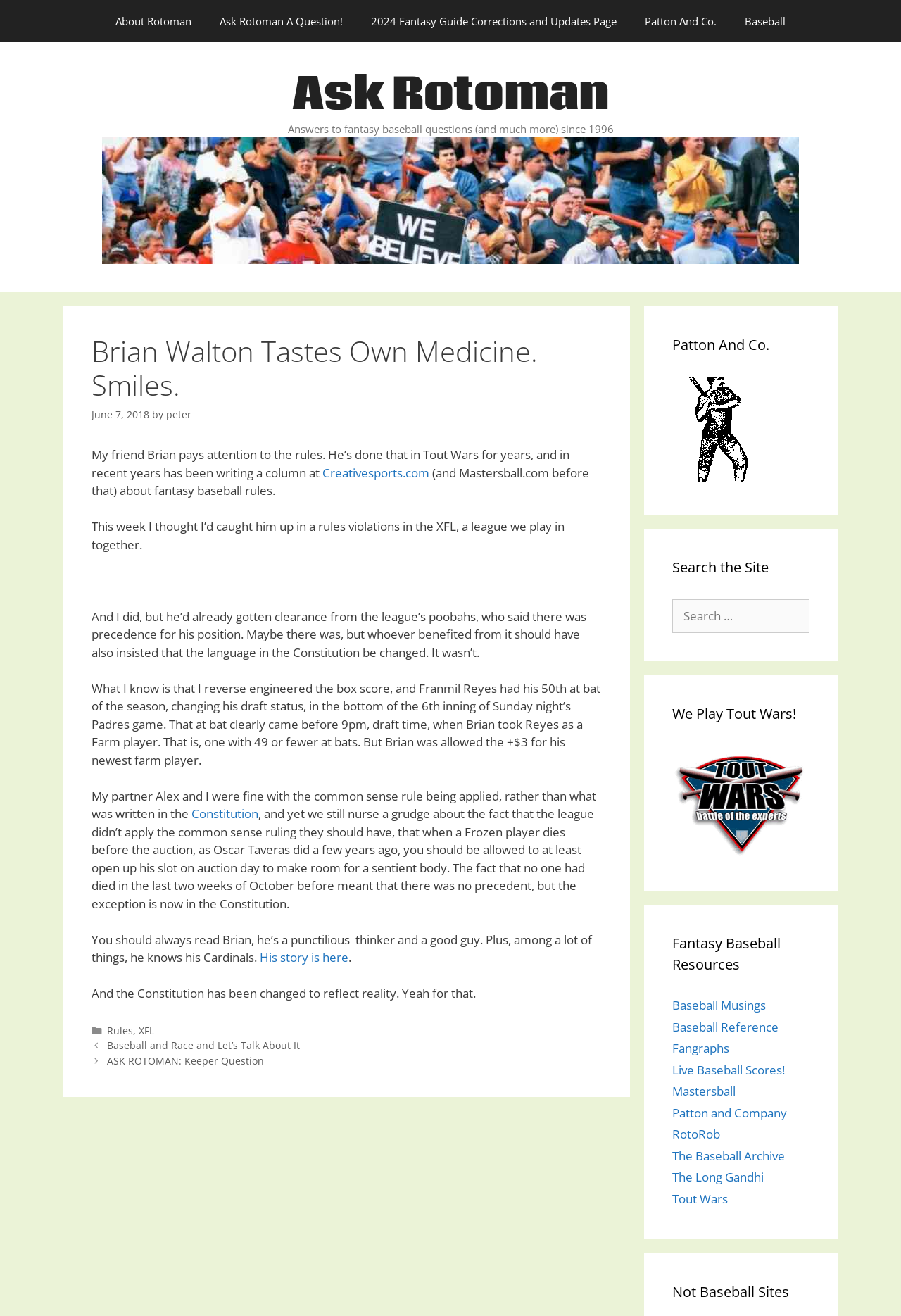Describe all the significant parts and information present on the webpage.

The webpage is about a blog post titled "Brian Walton Tastes Own Medicine. Smiles." on the Ask Rotoman website. At the top of the page, there are five links to other pages on the website, including "About Rotoman", "Ask Rotoman A Question!", "2024 Fantasy Guide Corrections and Updates Page", "Patton And Co.", and "Baseball". Below these links, there is a brief description of the website, stating that it provides answers to fantasy baseball questions and more since 1996.

The main content of the page is an article about Brian Walton, who is a punctilious thinker and a good guy. The article discusses how Brian pays attention to the rules and has been writing a column about fantasy baseball rules. It also mentions a specific incident where Brian took advantage of a rules loophole, which led to a change in the Constitution of their fantasy baseball league.

The article is divided into several paragraphs, with links to other relevant pages and websites scattered throughout. There are also several static text elements, including headings, paragraphs, and links. At the bottom of the page, there is a footer section with links to categories, previous and next posts, and a search box.

On the right side of the page, there are three complementary sections. The first section has a heading "Patton And Co." and a link to the Patton And Co. website. The second section has a heading "Search the Site" and a search box. The third section has a heading "We Play Tout Wars!" and a link to the Tout Wars website, along with an image of the Tout Wars logo. The fourth section has a heading "Fantasy Baseball Resources" and a list of links to various fantasy baseball websites and resources.

Overall, the webpage is a blog post about Brian Walton and his experience with fantasy baseball rules, with additional resources and links to other relevant pages and websites.